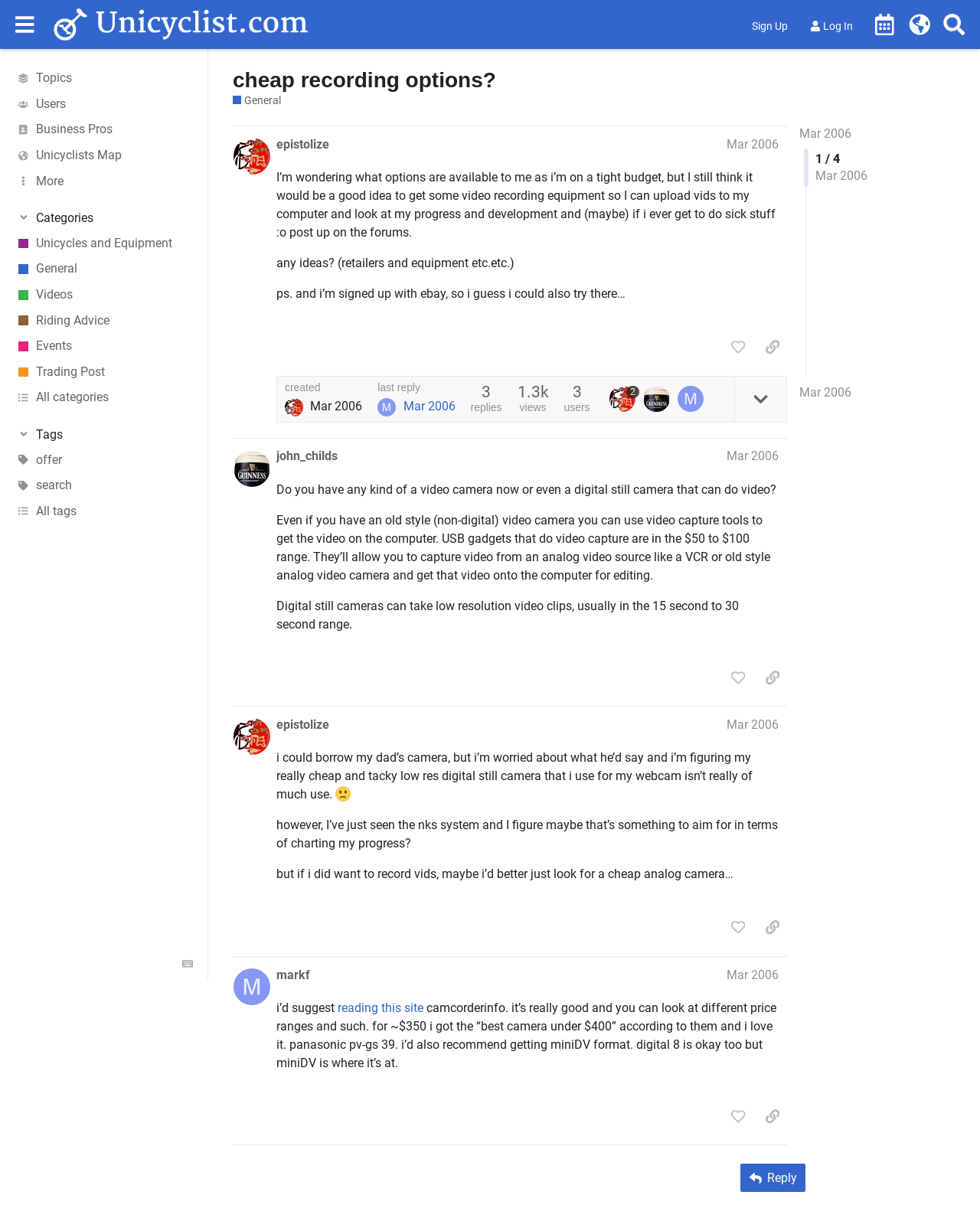Look at the image and write a detailed answer to the question: 
What is the topic of the discussion?

The topic of the discussion is 'cheap recording options' which is mentioned in the heading of the webpage and is also the title of the post.